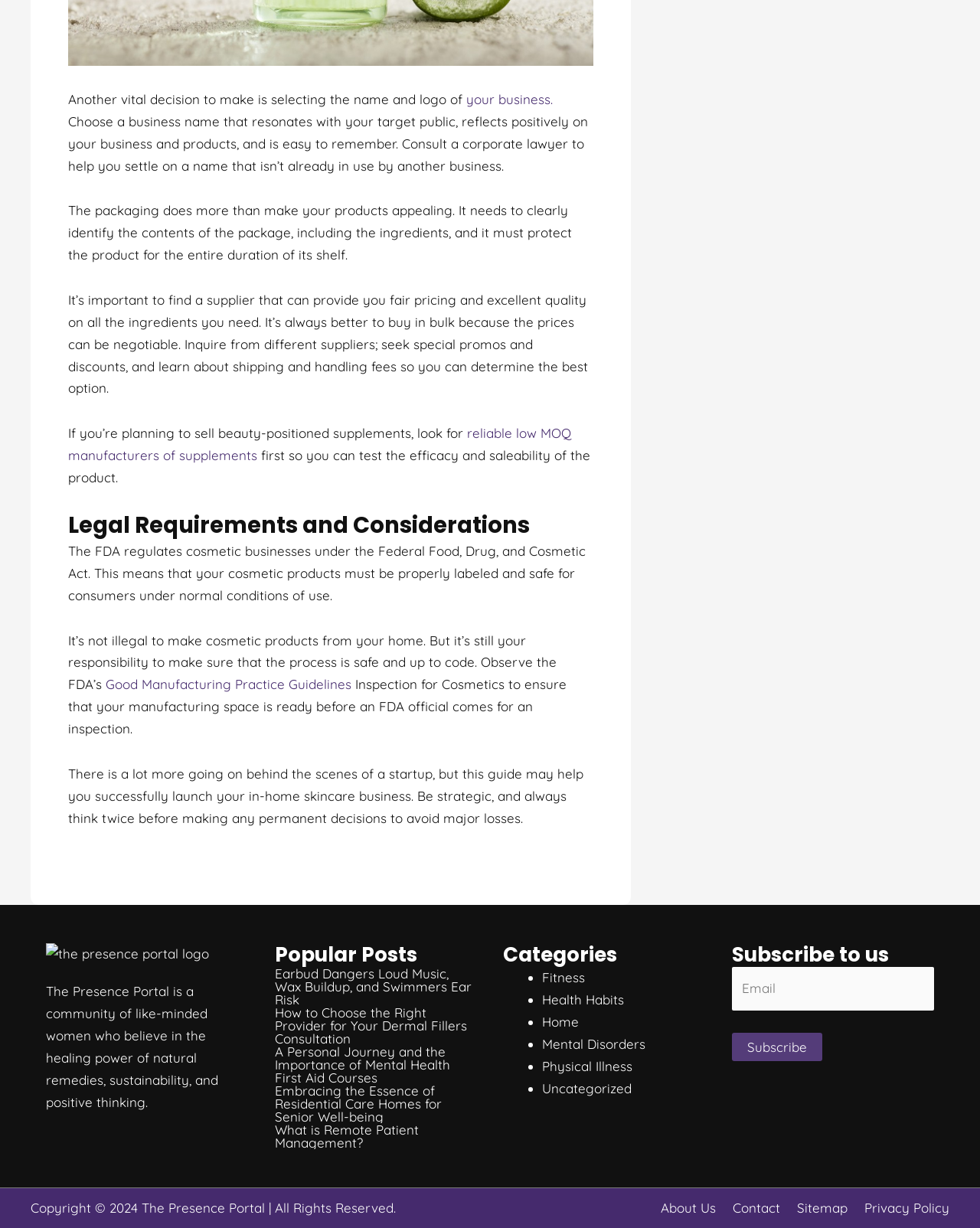Locate the bounding box coordinates of the area you need to click to fulfill this instruction: 'Click the 'Subscribe' button'. The coordinates must be in the form of four float numbers ranging from 0 to 1: [left, top, right, bottom].

[0.746, 0.841, 0.839, 0.864]